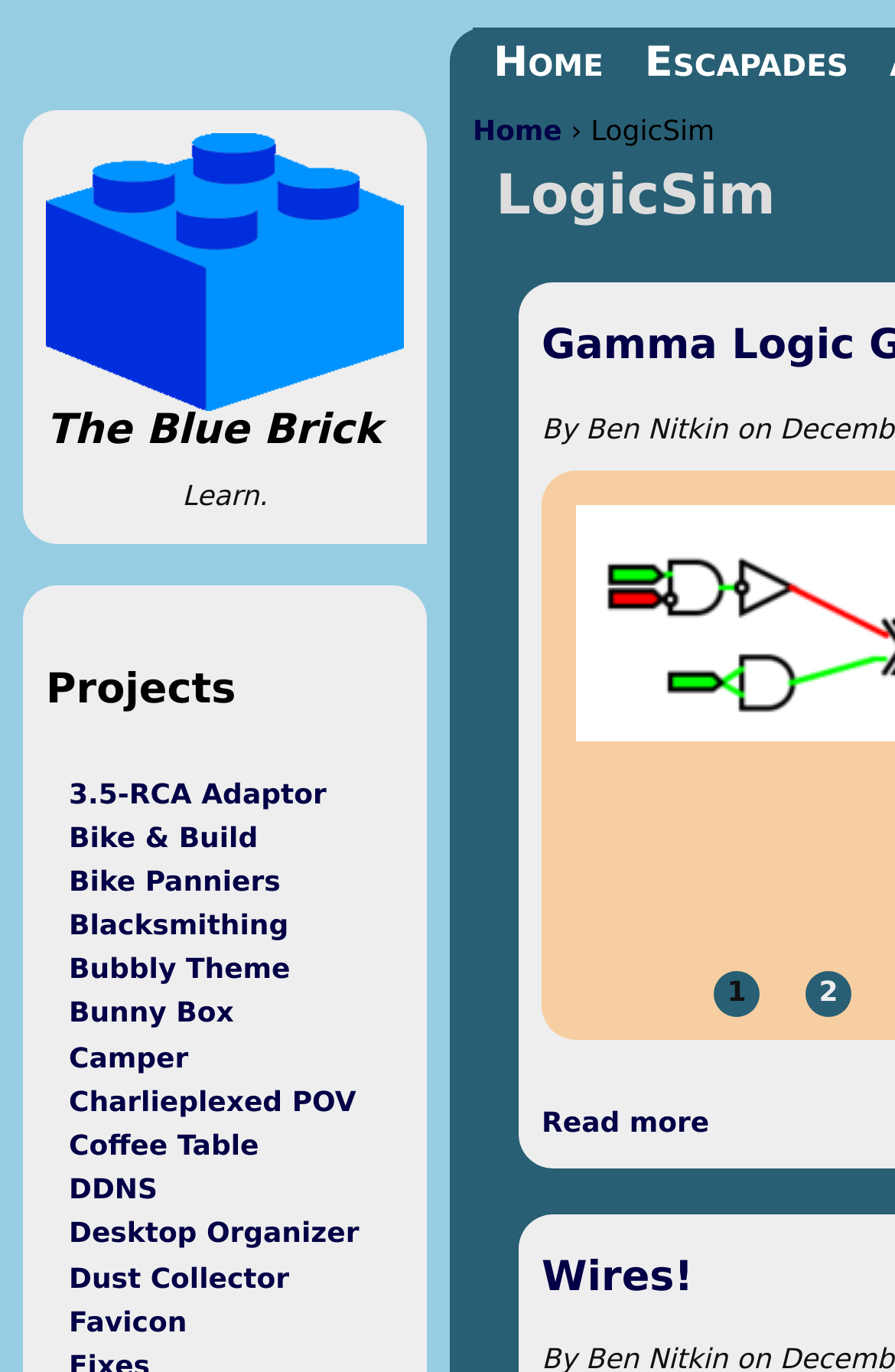Answer in one word or a short phrase: 
How many links are there in the navigation section?

2